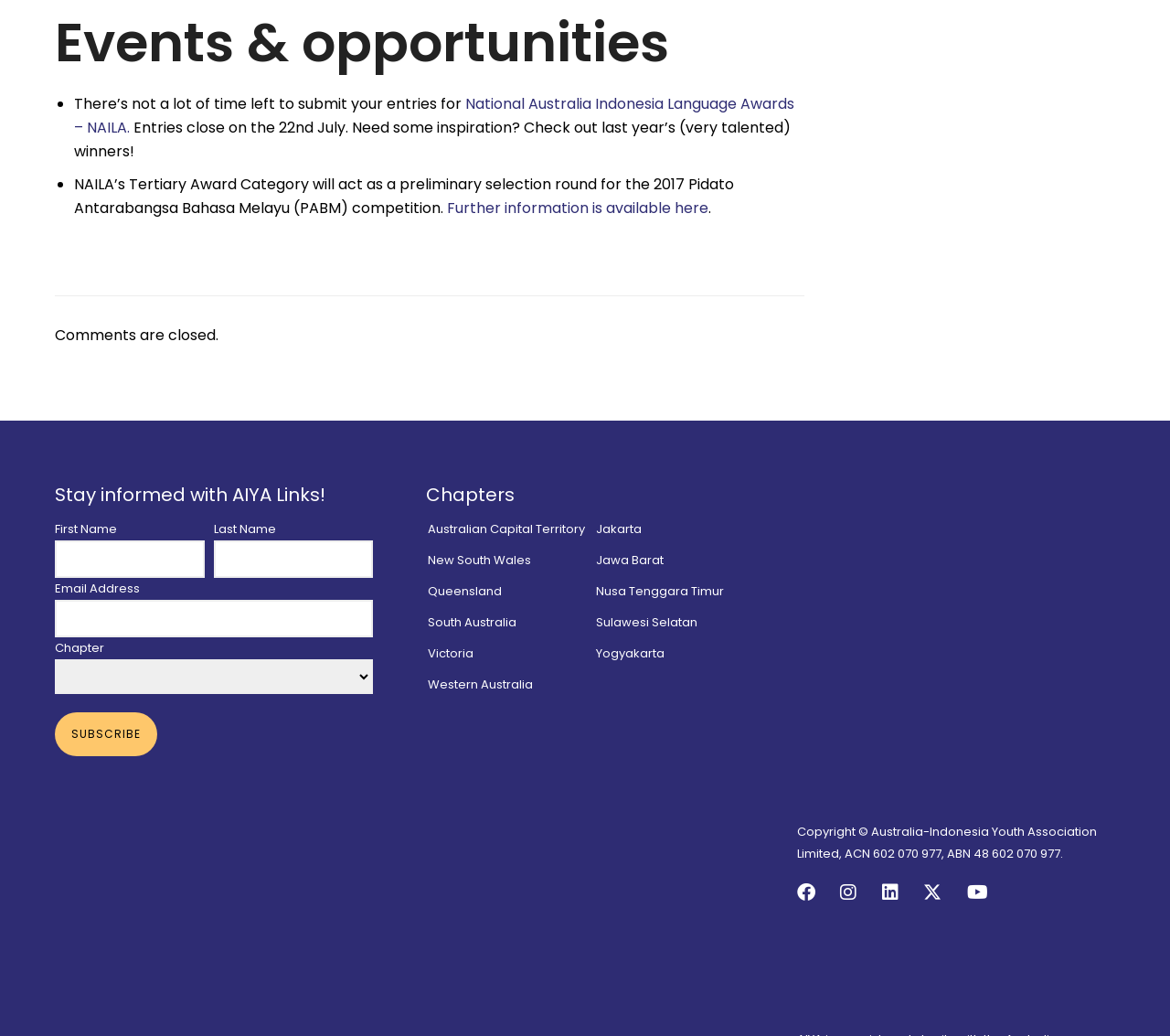Please find the bounding box coordinates of the clickable region needed to complete the following instruction: "View the 'Australian Capital Territory' chapter". The bounding box coordinates must consist of four float numbers between 0 and 1, i.e., [left, top, right, bottom].

[0.366, 0.502, 0.5, 0.519]